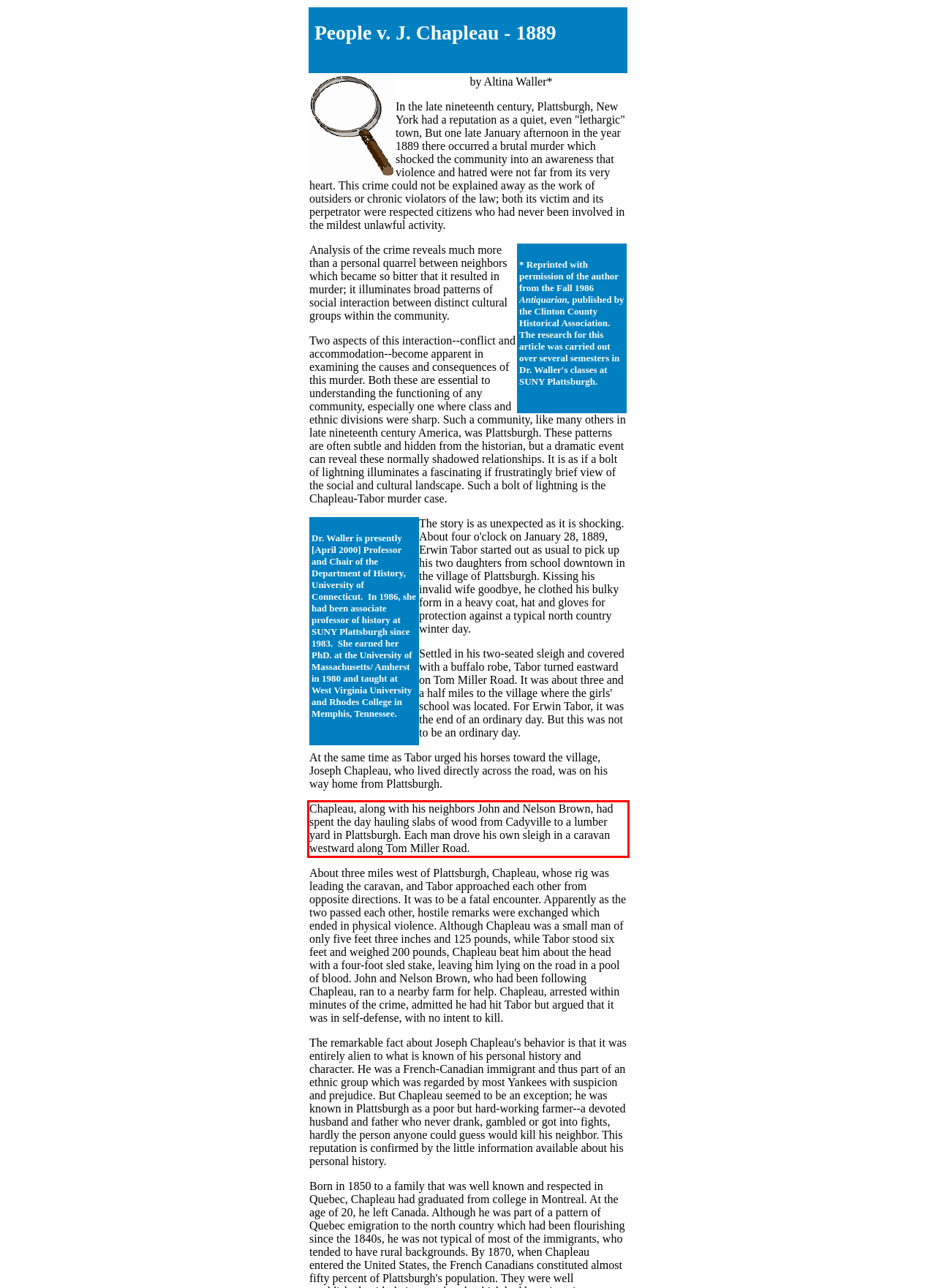You have a screenshot of a webpage with a UI element highlighted by a red bounding box. Use OCR to obtain the text within this highlighted area.

Chapleau, along with his neighbors John and Nelson Brown, had spent the day hauling slabs of wood from Cadyville to a lumber yard in Plattsburgh. Each man drove his own sleigh in a caravan westward along Tom Miller Road.